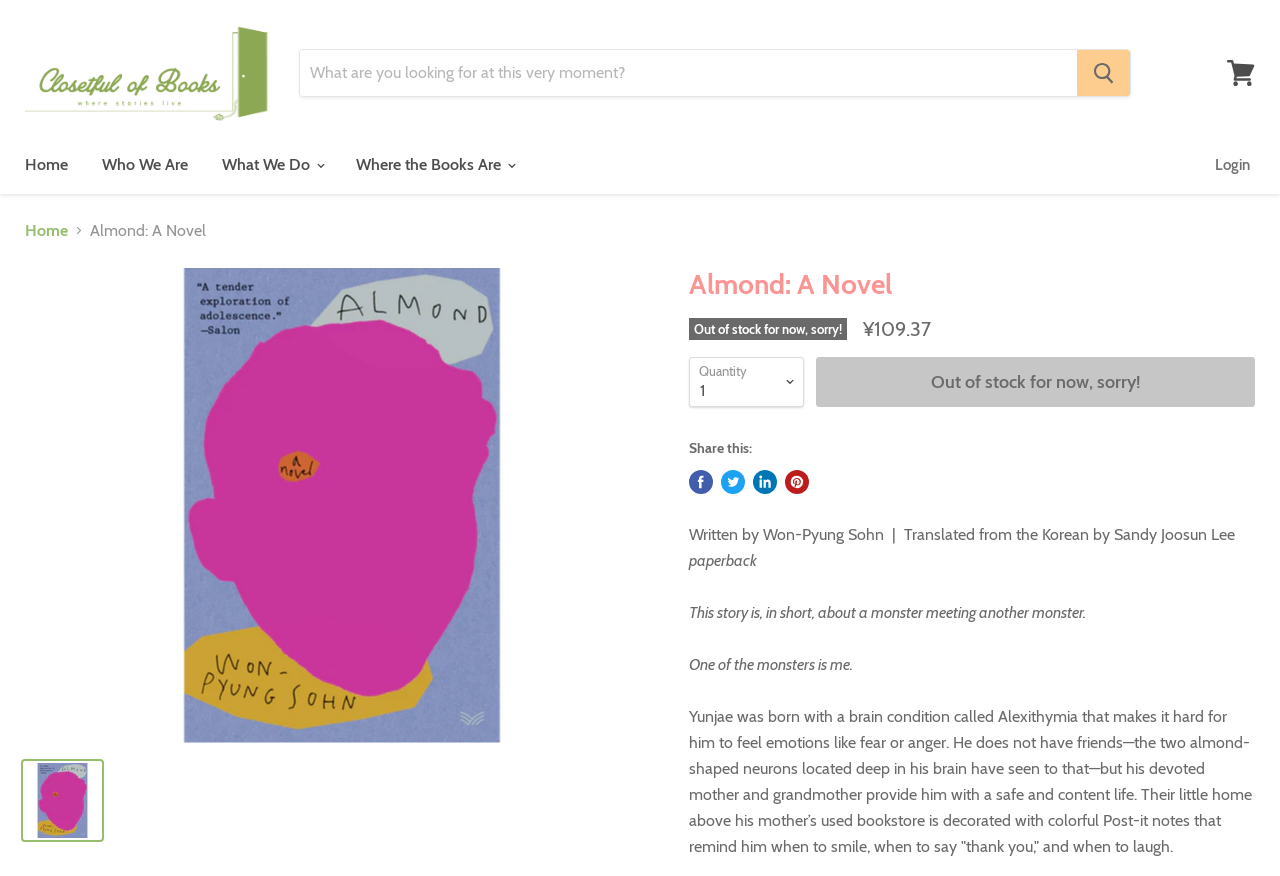Show me the bounding box coordinates of the clickable region to achieve the task as per the instruction: "Go to the home page".

[0.008, 0.164, 0.065, 0.212]